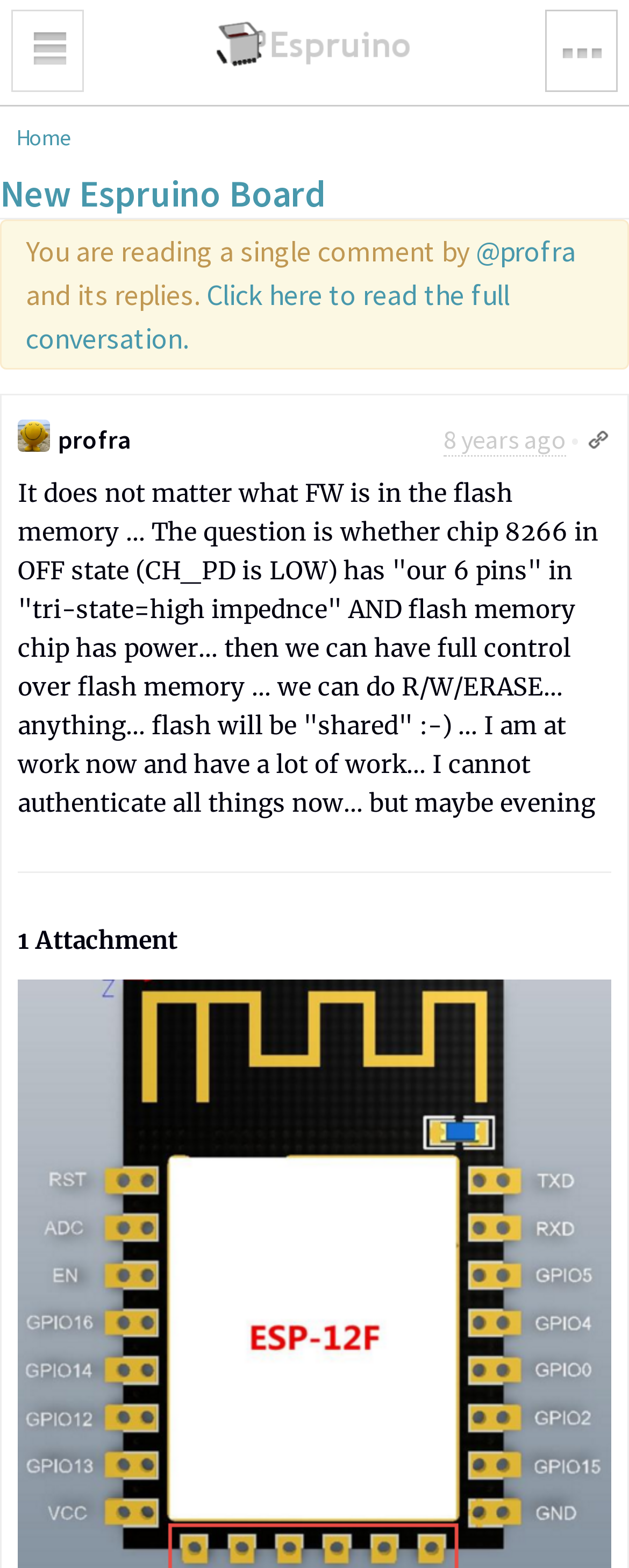Determine the bounding box coordinates for the area that needs to be clicked to fulfill this task: "View avatar of profra". The coordinates must be given as four float numbers between 0 and 1, i.e., [left, top, right, bottom].

[0.028, 0.268, 0.079, 0.288]